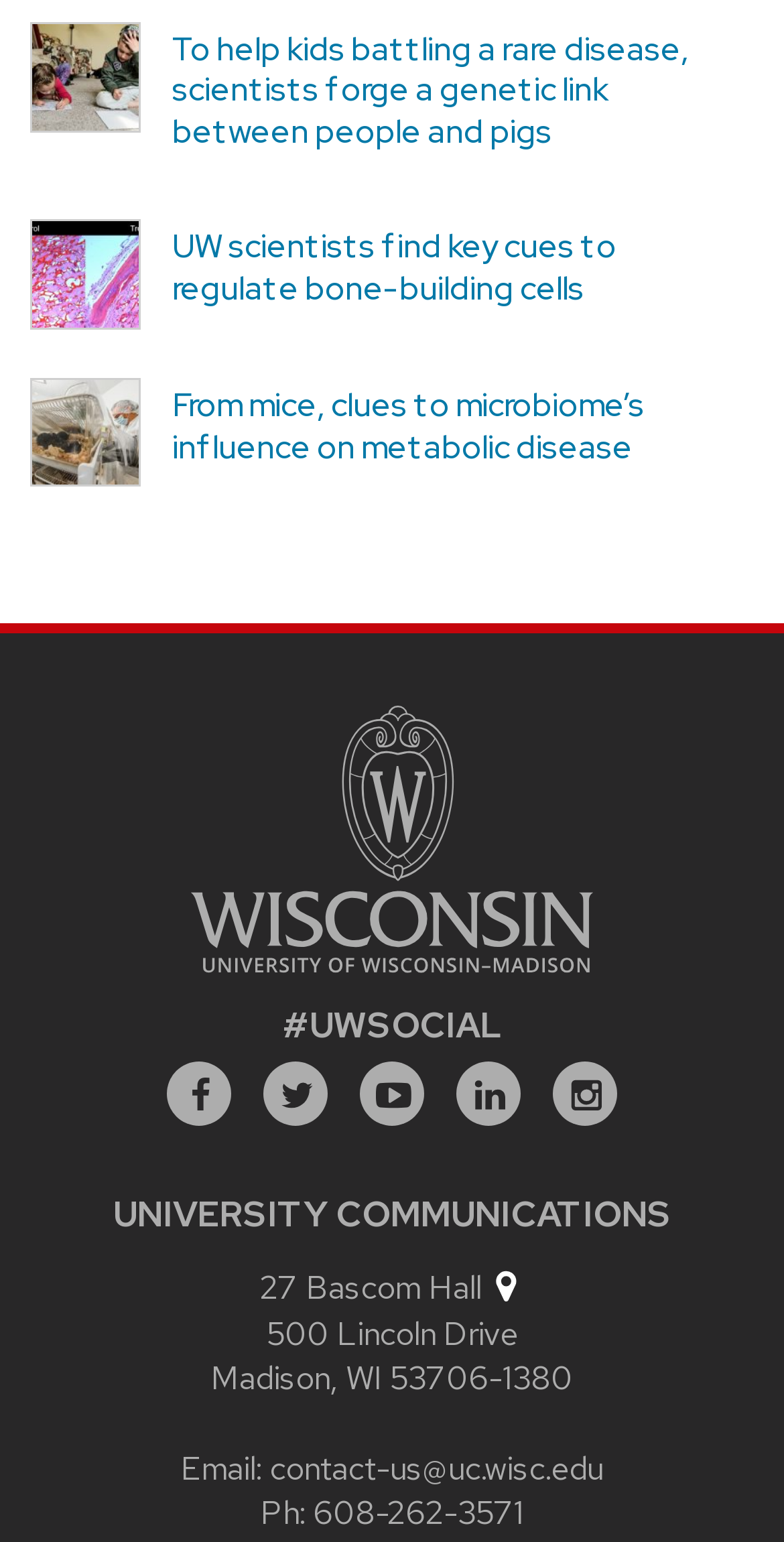How many news articles are displayed? Based on the image, give a response in one word or a short phrase.

3